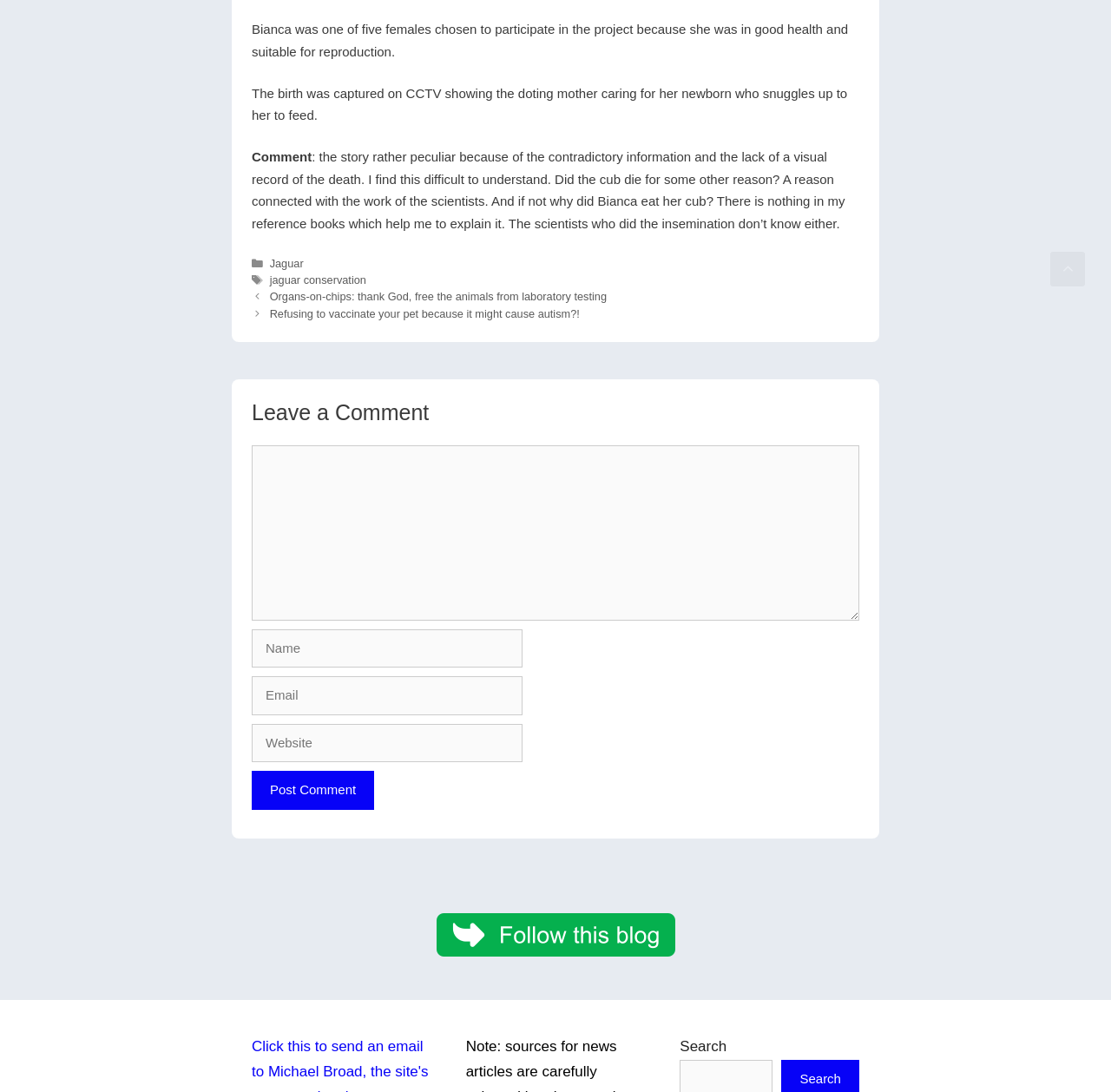What is Bianca?
We need a detailed and exhaustive answer to the question. Please elaborate.

Based on the text 'Bianca was one of five females chosen to participate in the project because she was in good health and suitable for reproduction.', we can infer that Bianca is a female, likely a jaguar, that was chosen for a project due to her good health and reproductive suitability.